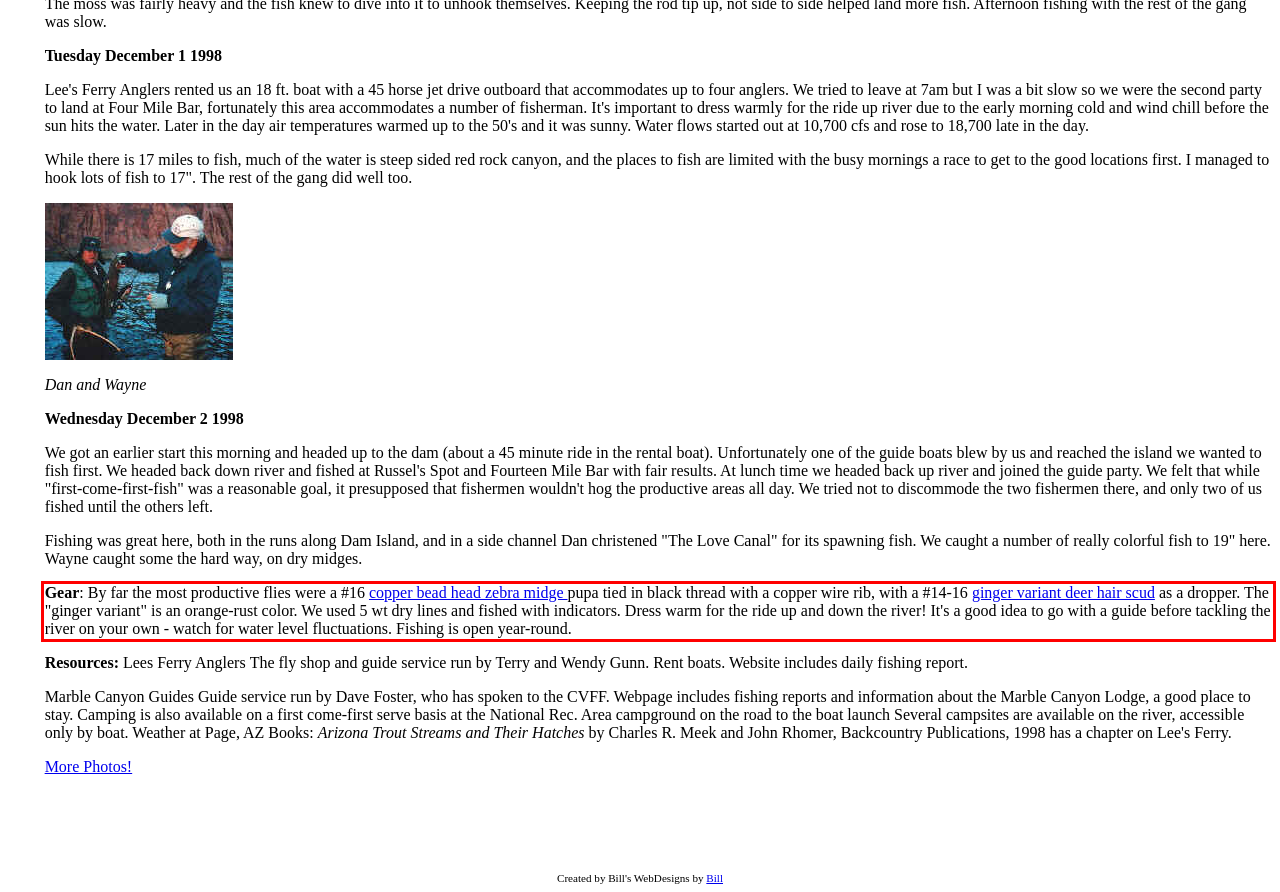Examine the webpage screenshot, find the red bounding box, and extract the text content within this marked area.

Gear: By far the most productive flies were a #16 copper bead head zebra midge pupa tied in black thread with a copper wire rib, with a #14-16 ginger variant deer hair scud as a dropper. The "ginger variant" is an orange-rust color. We used 5 wt dry lines and fished with indicators. Dress warm for the ride up and down the river! It's a good idea to go with a guide before tackling the river on your own - watch for water level fluctuations. Fishing is open year-round.